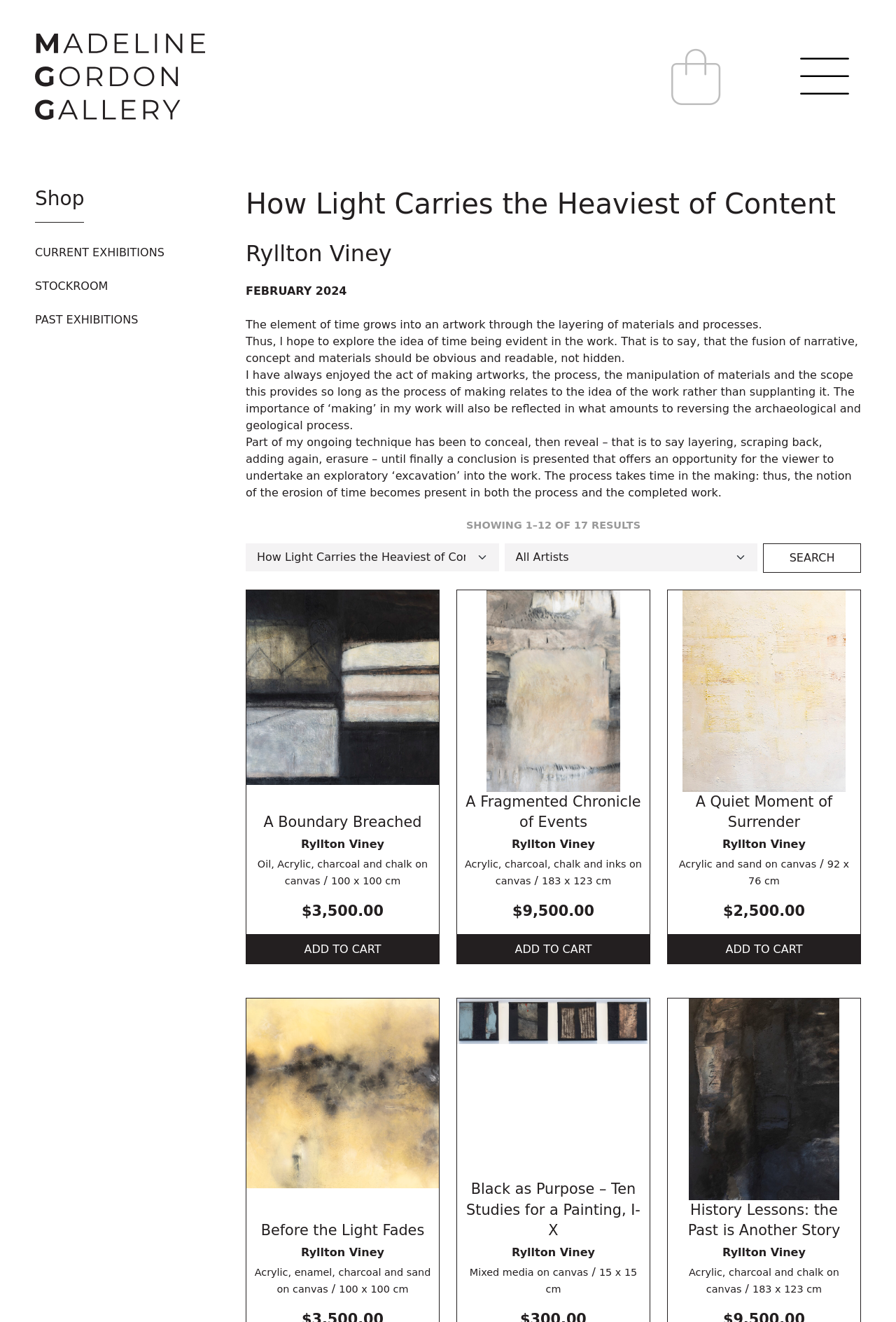Determine the bounding box coordinates for the UI element with the following description: "Stockroom". The coordinates should be four float numbers between 0 and 1, represented as [left, top, right, bottom].

[0.039, 0.206, 0.255, 0.227]